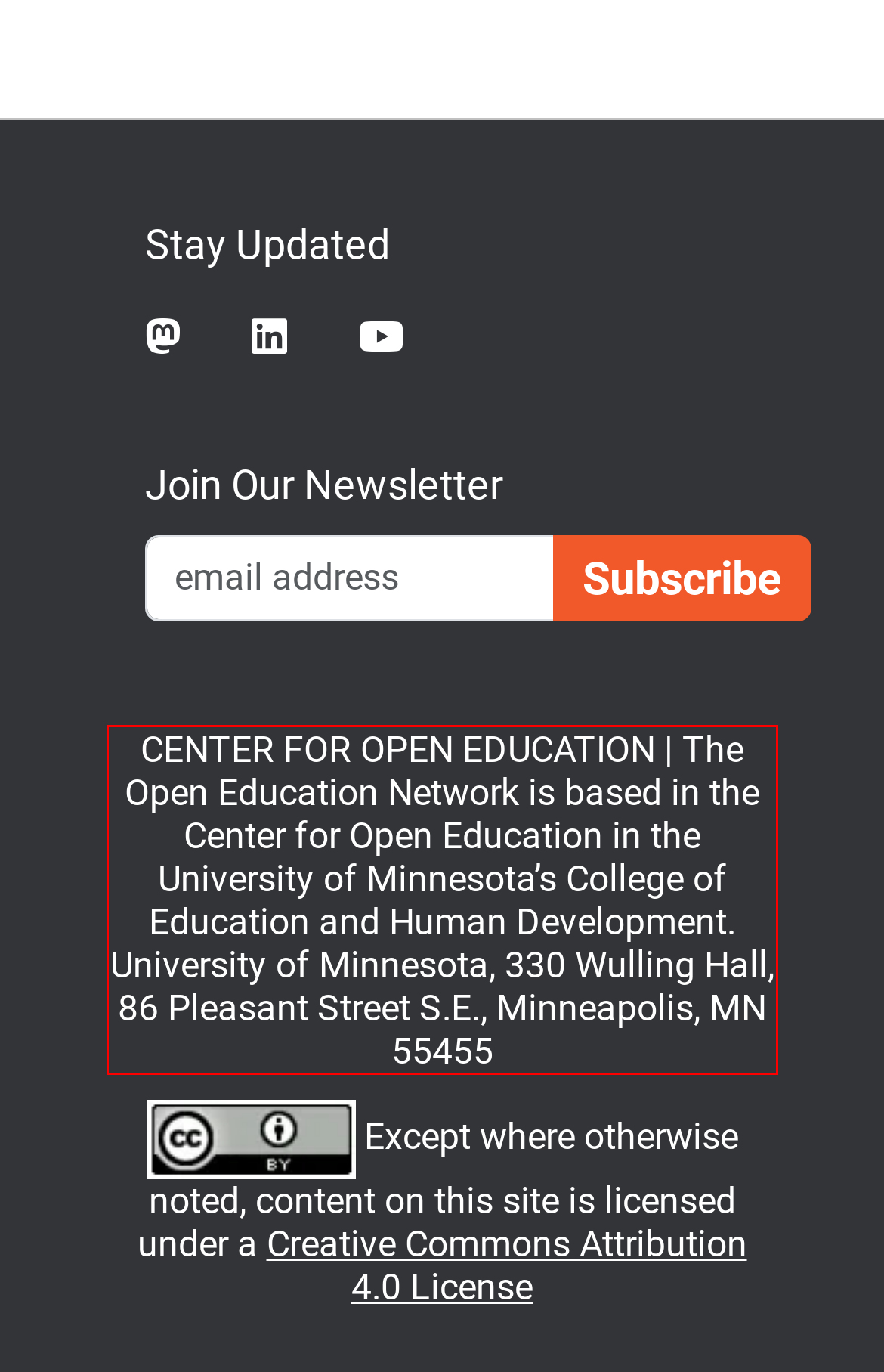You have a screenshot of a webpage, and there is a red bounding box around a UI element. Utilize OCR to extract the text within this red bounding box.

CENTER FOR OPEN EDUCATION | The Open Education Network is based in the Center for Open Education in the University of Minnesota’s College of Education and Human Development. University of Minnesota, 330 Wulling Hall, 86 Pleasant Street S.E., Minneapolis, MN 55455